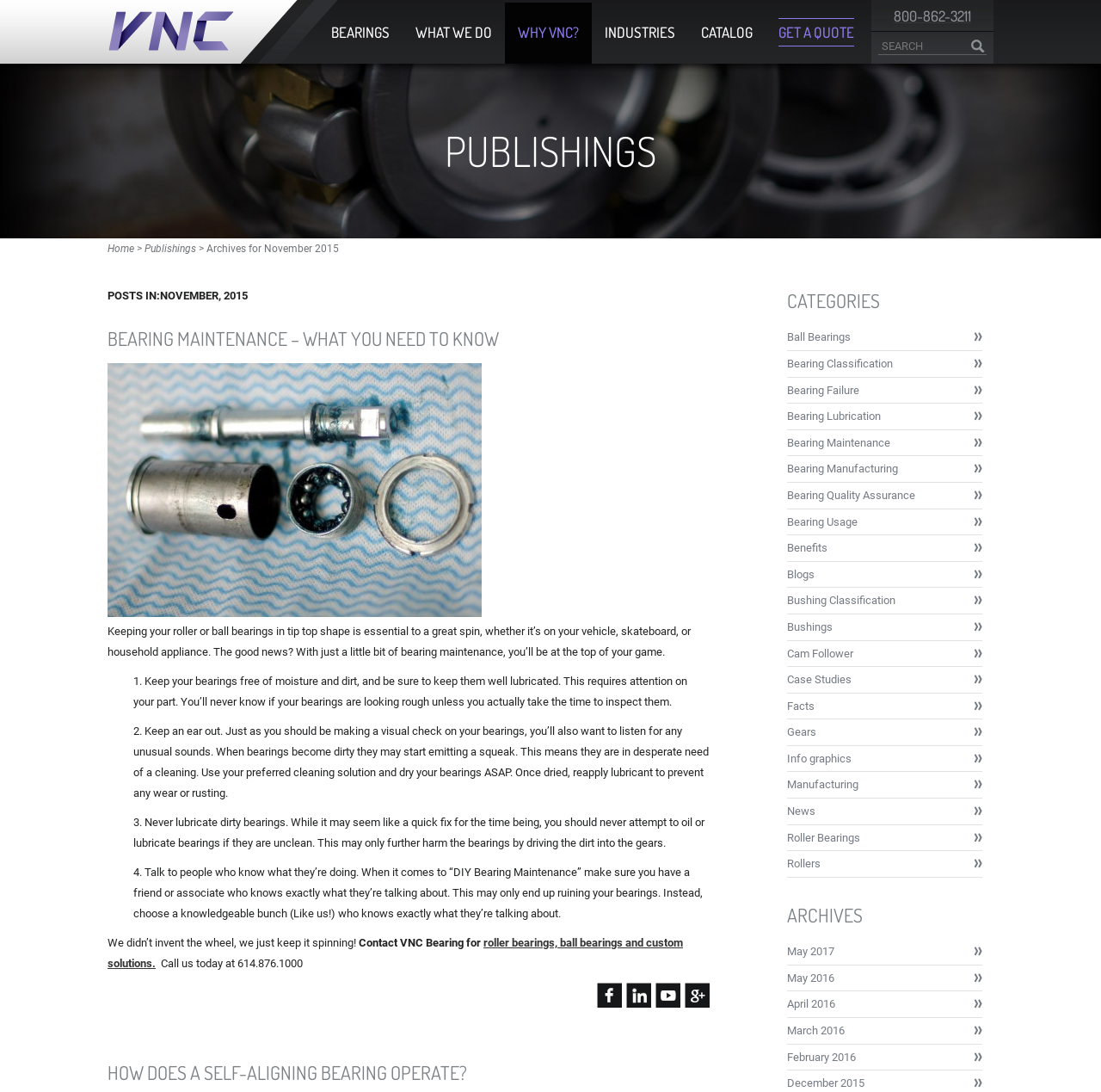Examine the image carefully and respond to the question with a detailed answer: 
What is the phone number to contact VNC Bearing?

The phone number can be found at the top right corner of the webpage, next to the search bar.